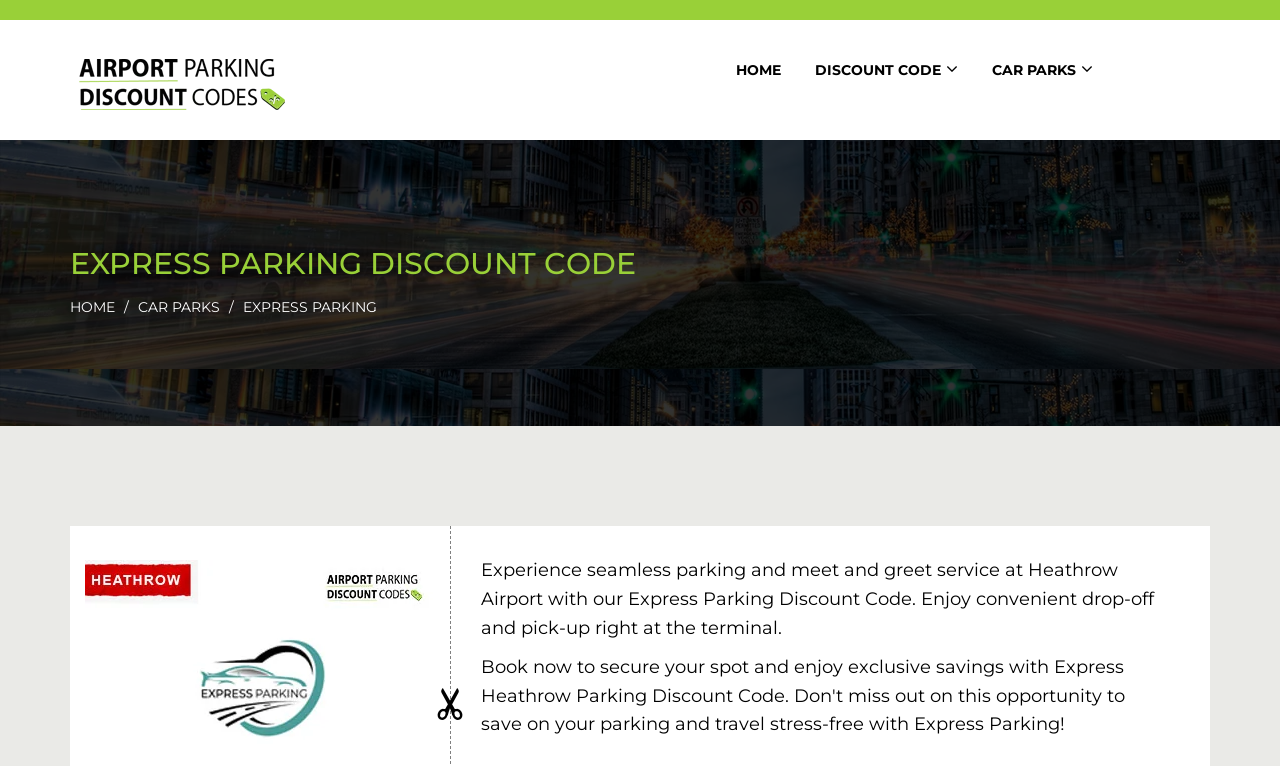Please identify the bounding box coordinates of the region to click in order to complete the task: "Explore car parks". The coordinates must be four float numbers between 0 and 1, specified as [left, top, right, bottom].

[0.763, 0.026, 0.866, 0.124]